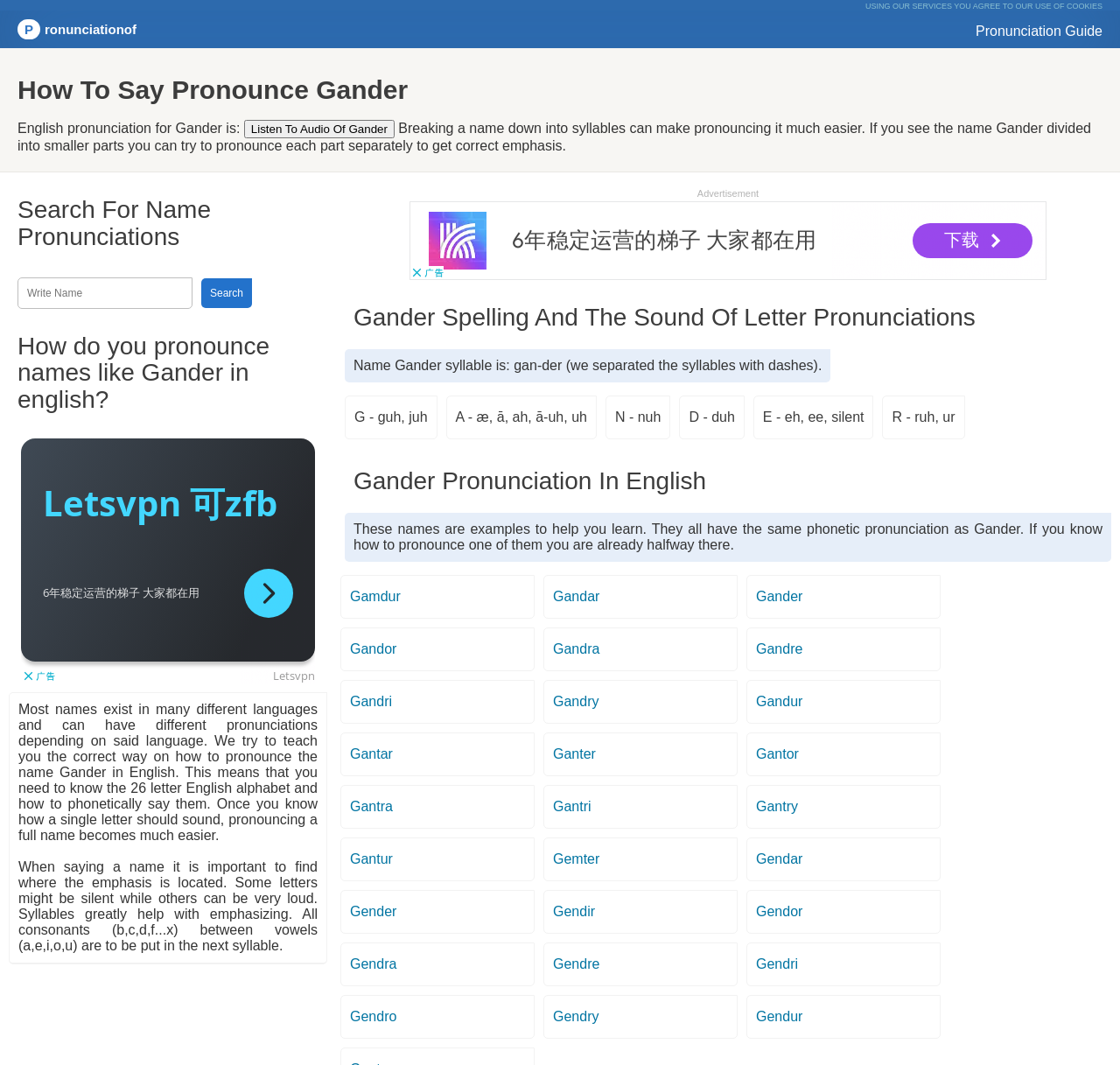Locate the bounding box coordinates of the clickable region necessary to complete the following instruction: "Learn more about booking programs at your local library". Provide the coordinates in the format of four float numbers between 0 and 1, i.e., [left, top, right, bottom].

None